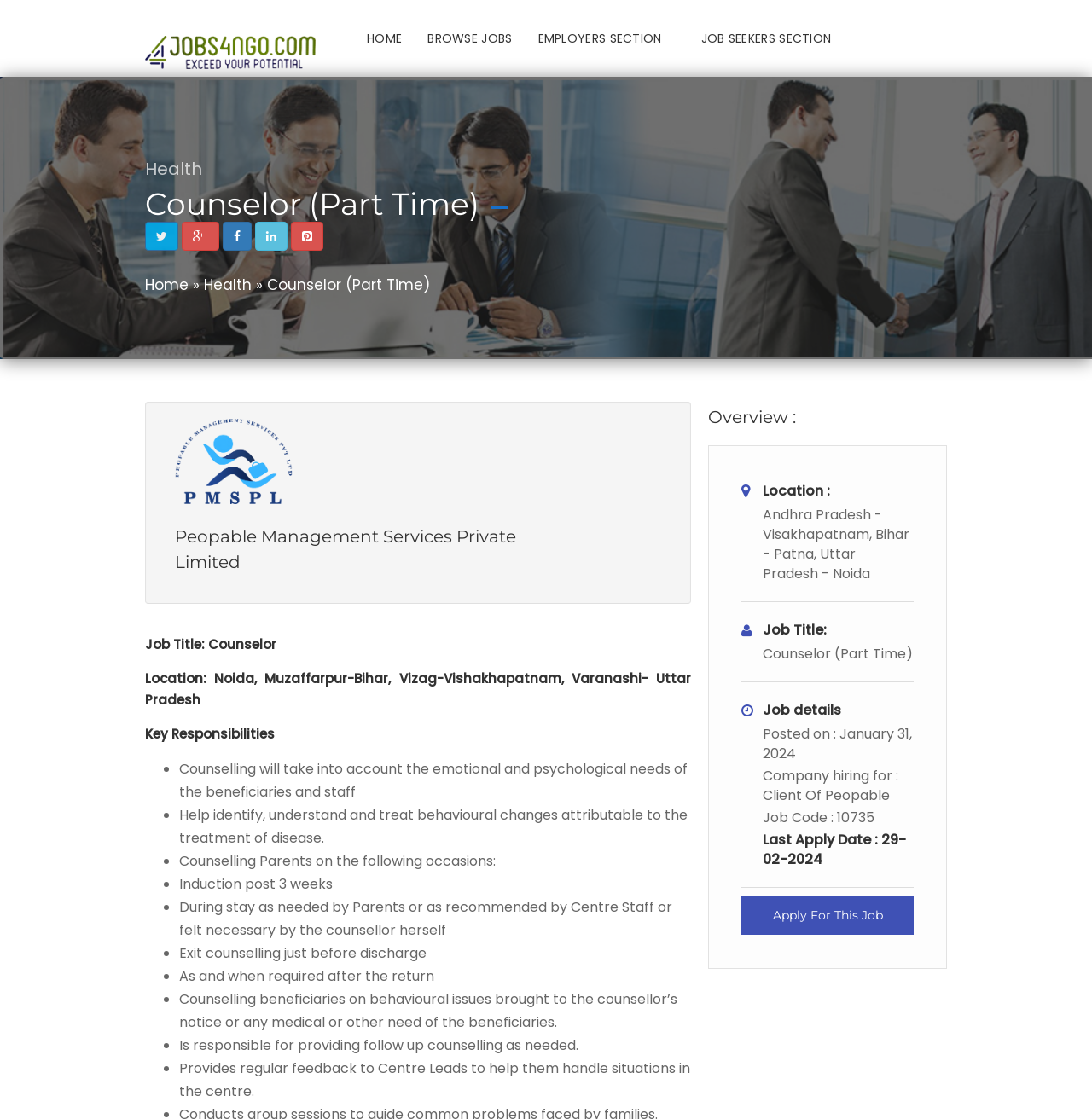What is the company hiring for this job?
Use the image to answer the question with a single word or phrase.

Client Of Peopable